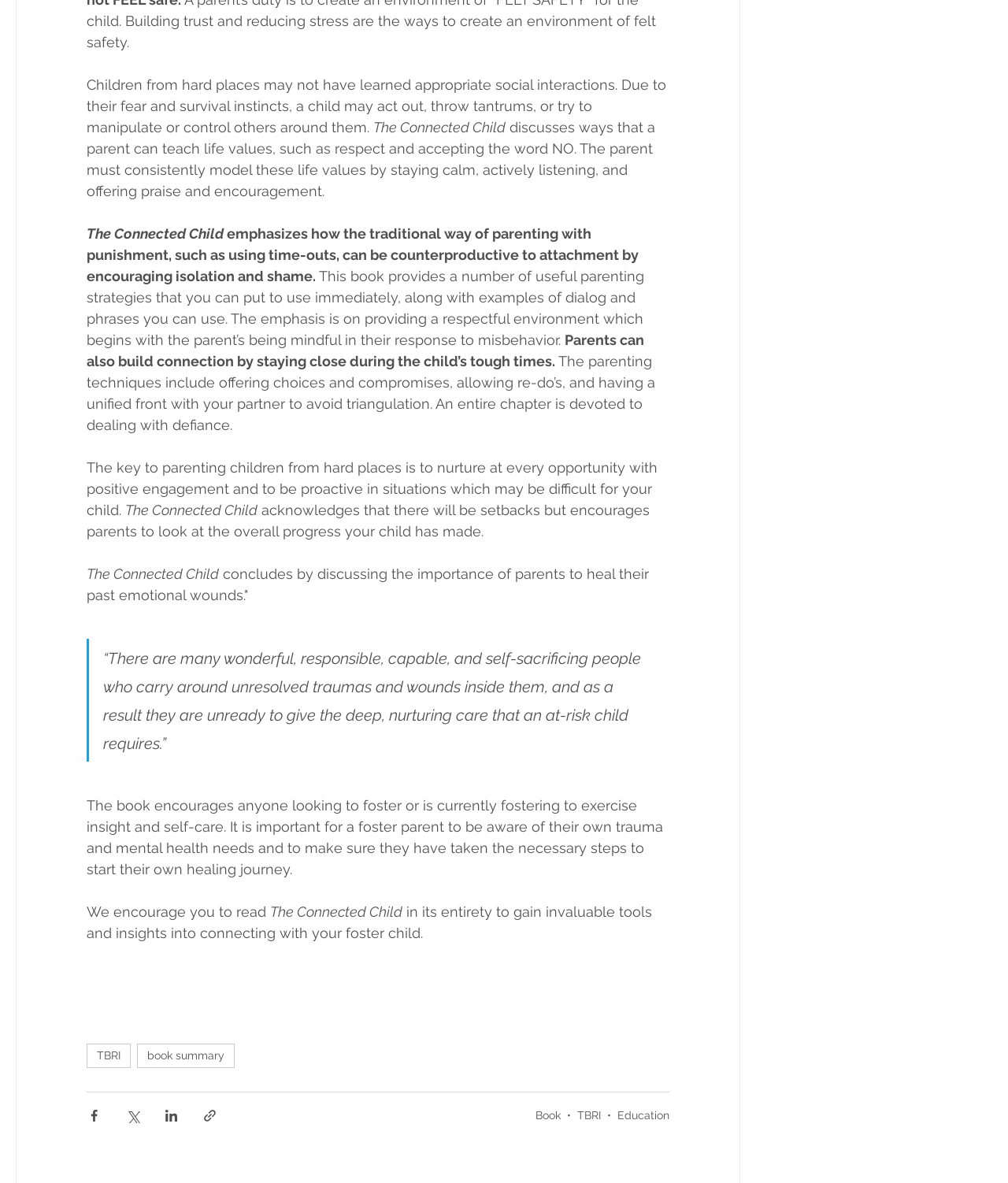What is the name of the book mentioned on this webpage?
Using the image provided, answer with just one word or phrase.

The Connected Child